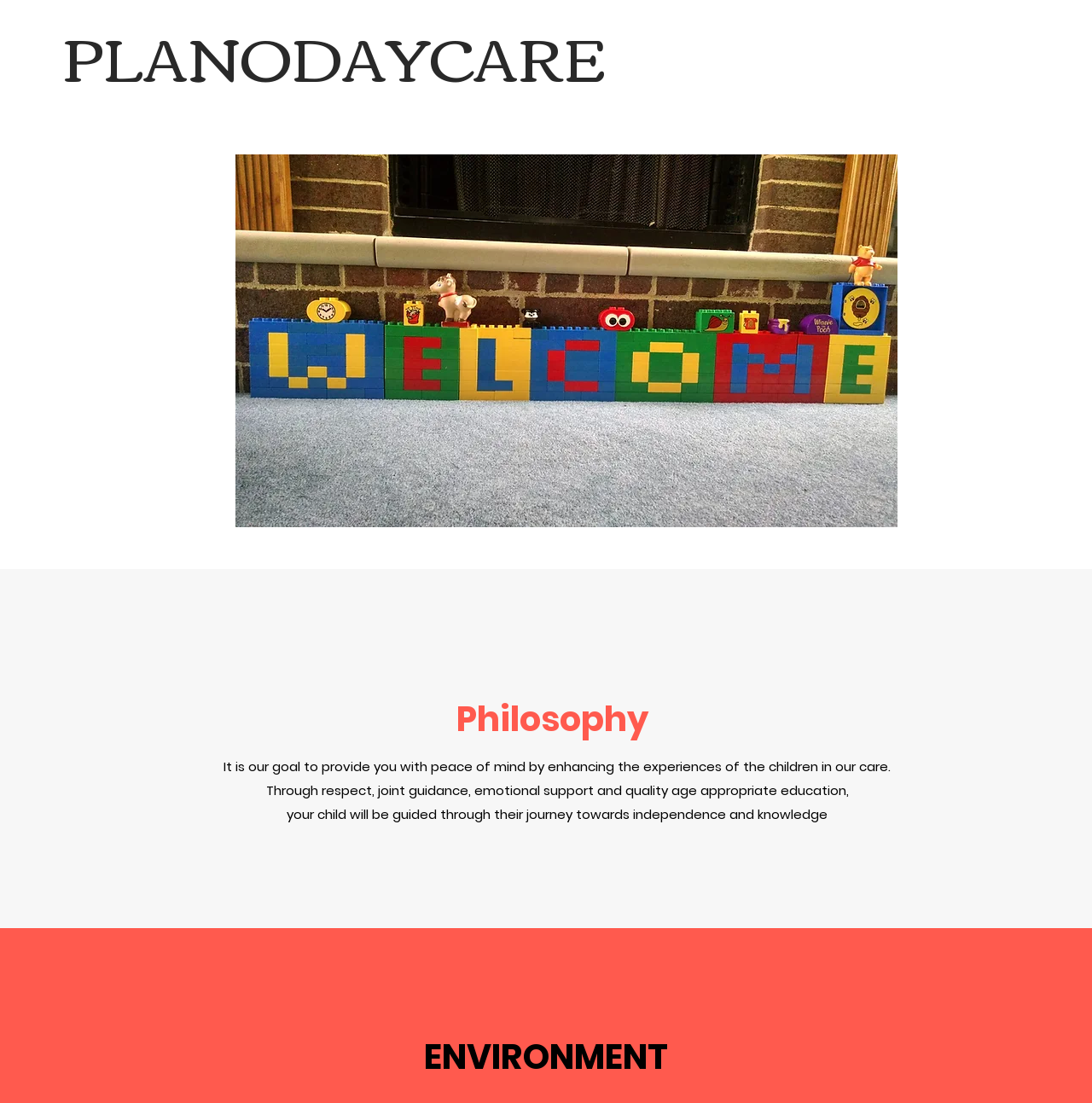Detail the various sections and features of the webpage.

The webpage appears to be the homepage of PLANODAYCARE, a licensed daycare center in Plano, Texas, also serving Allen and Frisco. At the top of the page, there is a prominent heading displaying the name "PLANODAYCARE". Below this, there is another heading that provides more information about the daycare, stating that it offers licensed home child and infant care, as well as preschool services in Frisco, Allen, McKinney, TX, and Texas.

To the right of this heading, there is an image with the caption "Welcome to PlanoDaycare". Further down the page, there is a section dedicated to the daycare's philosophy. This section is headed by a title "Philosophy" and consists of three paragraphs of text. The text explains that the daycare aims to provide peace of mind to parents by enhancing the experiences of the children in their care, and that they achieve this through respect, joint guidance, emotional support, and quality age-appropriate education.

Below the philosophy section, there is another heading titled "ENVIRONMENT". At the very bottom of the page, there is a region labeled "Home: Programs", which may provide links or information about the daycare's programs. Overall, the webpage appears to be a brief introduction to PLANODAYCARE and its services.